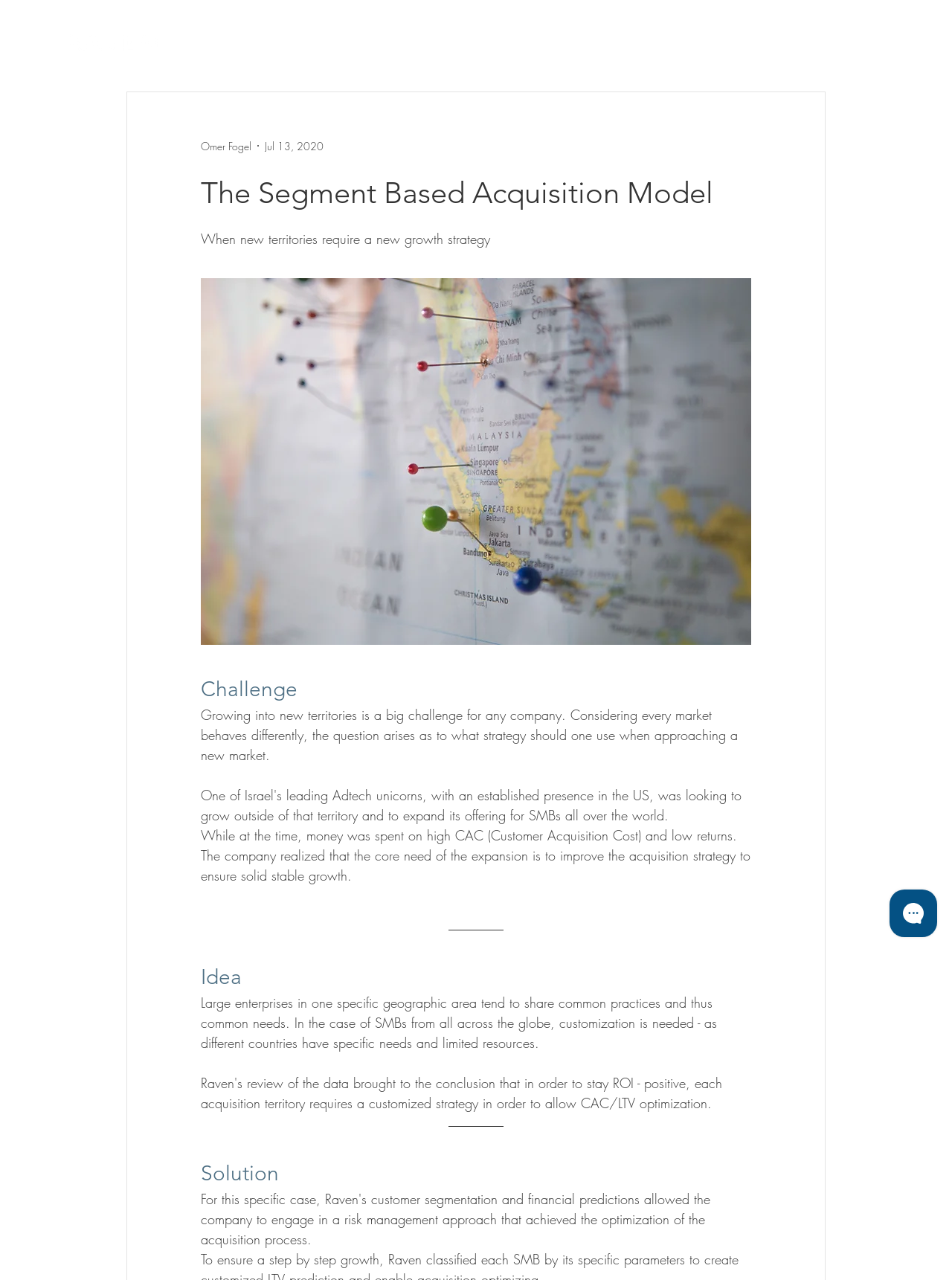What is the core need of the expansion?
Look at the screenshot and provide an in-depth answer.

The core need of the expansion is to improve the acquisition strategy to ensure solid stable growth, as the company realized that the core need of the expansion is to improve the acquisition strategy to ensure solid stable growth, while at the time, money was spent on high CAC and low returns.